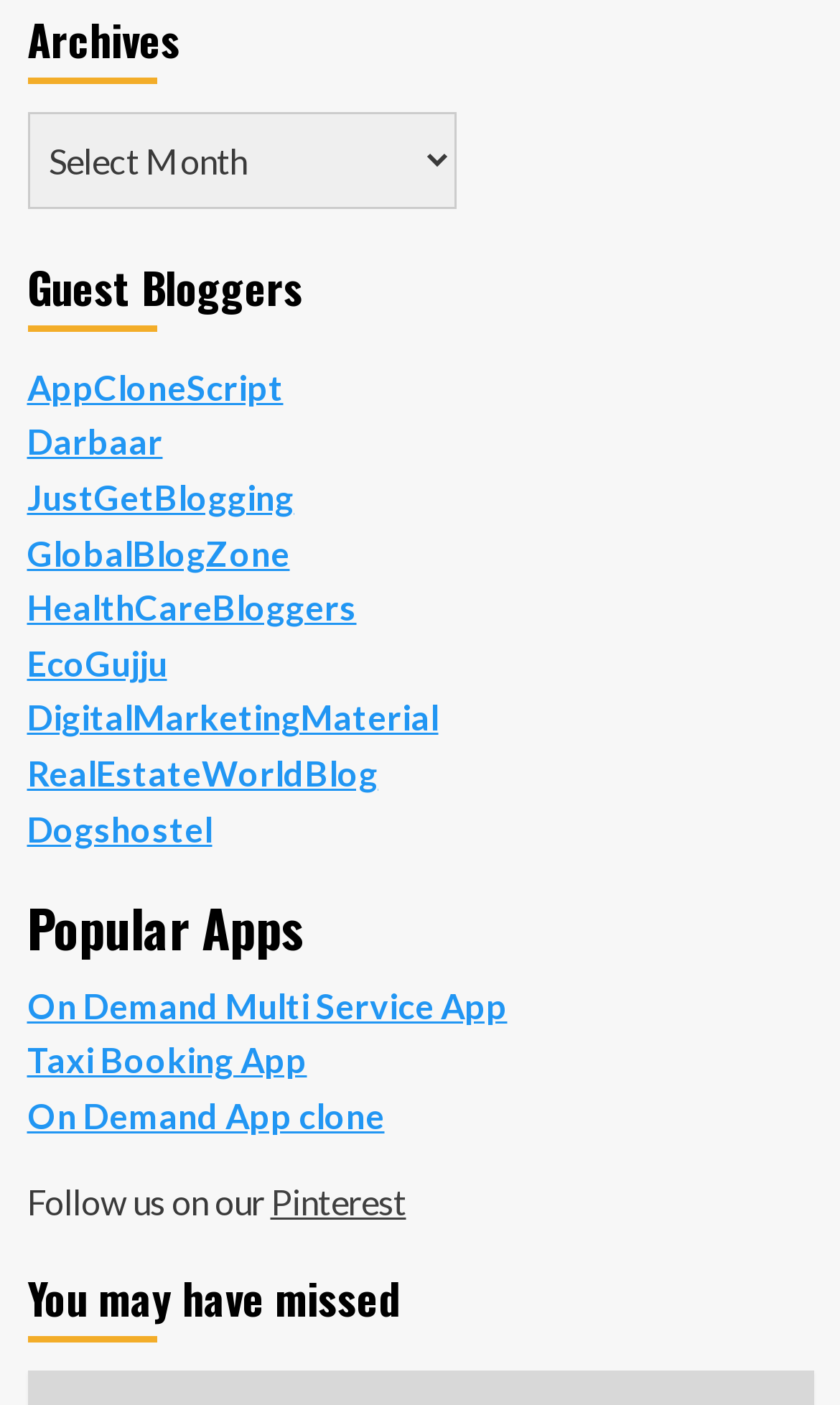Pinpoint the bounding box coordinates of the element that must be clicked to accomplish the following instruction: "Explore On Demand Multi Service App". The coordinates should be in the format of four float numbers between 0 and 1, i.e., [left, top, right, bottom].

[0.032, 0.7, 0.604, 0.729]